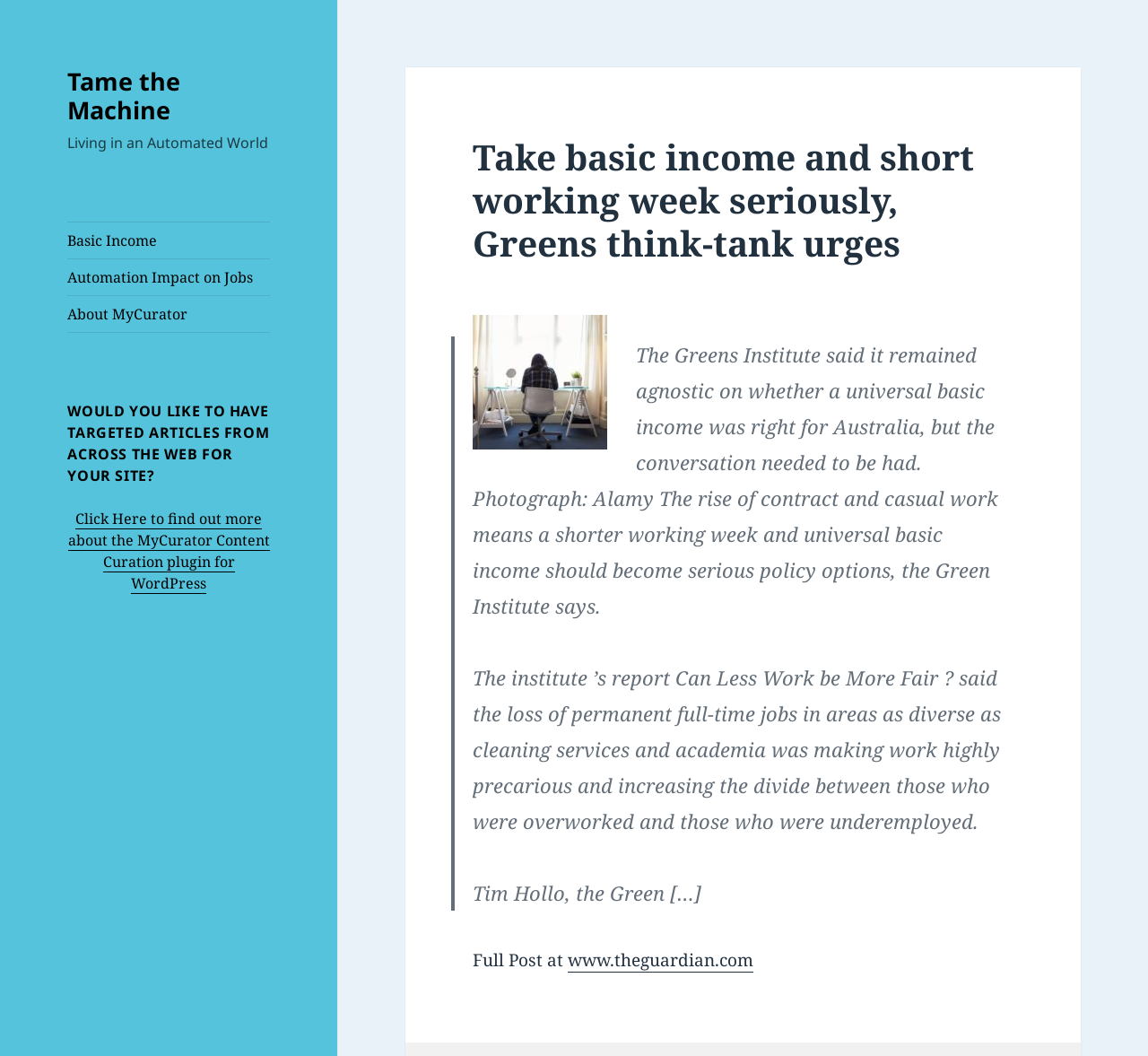What is the title of the report mentioned in the article?
Carefully analyze the image and provide a thorough answer to the question.

The title of the report can be found in the static text 'The institute ’s report Can Less Work be More Fair? said the loss of permanent full-time jobs in areas as diverse as cleaning services and academia was making work highly precarious and increasing the divide between those who were overworked and those who were underemployed.' which explicitly mentions the title of the report.